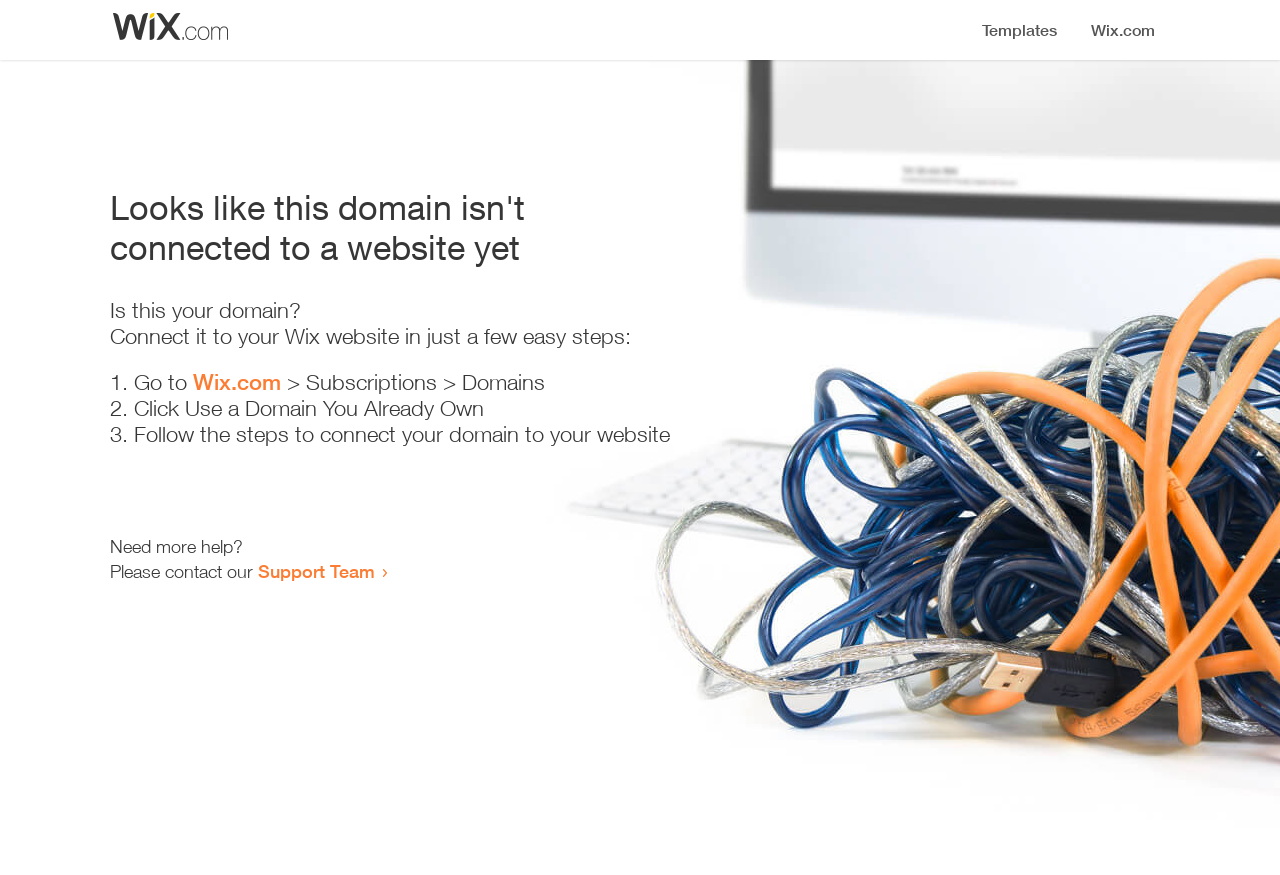Identify the bounding box for the element characterized by the following description: "Wix.com".

[0.151, 0.422, 0.22, 0.451]